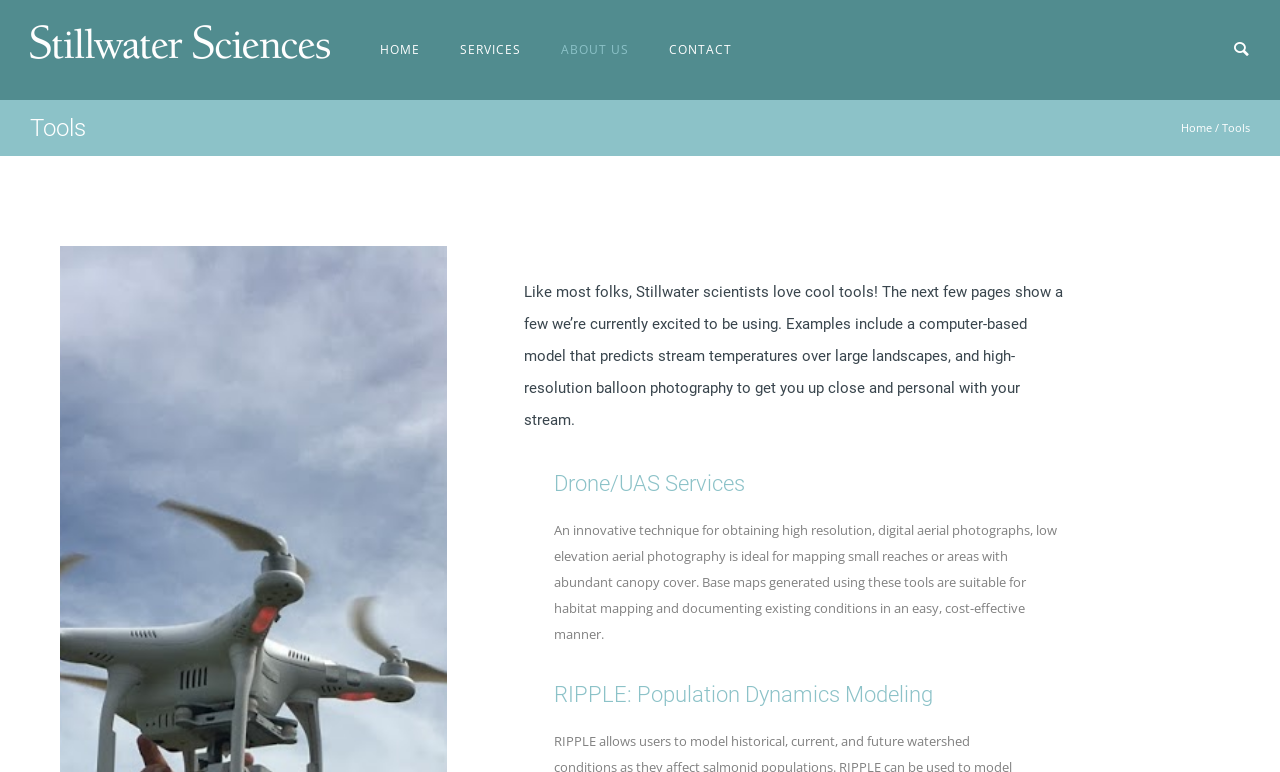Explain the webpage's layout and main content in detail.

The webpage is about the tools used by Stillwater Sciences. At the top left, there is a logo of Stillwater Sciences, which is an image with a link to the homepage. Next to the logo, there is a navigation menu with links to "HOME", "SERVICES", "ABOUT US", and "CONTACT". 

Below the navigation menu, there is a title "Tools" in a prominent position. On the top right, there is a secondary navigation menu with links to "Home" and "Tools", separated by a slash. 

The main content of the page is divided into sections. The first section describes the tools used by Stillwater Sciences, with a brief introduction to the types of tools they use. This section is located in the middle of the page. 

Below the introduction, there are two subsections. The first subsection is about "Drone/UAS Services", which includes a heading and a link to the service. The second subsection is about "RIPPLE: Population Dynamics Modeling", which also includes a heading and a link to the service. Both subsections are located below the introduction, with the "Drone/UAS Services" section on top and the "RIPPLE: Population Dynamics Modeling" section below it.